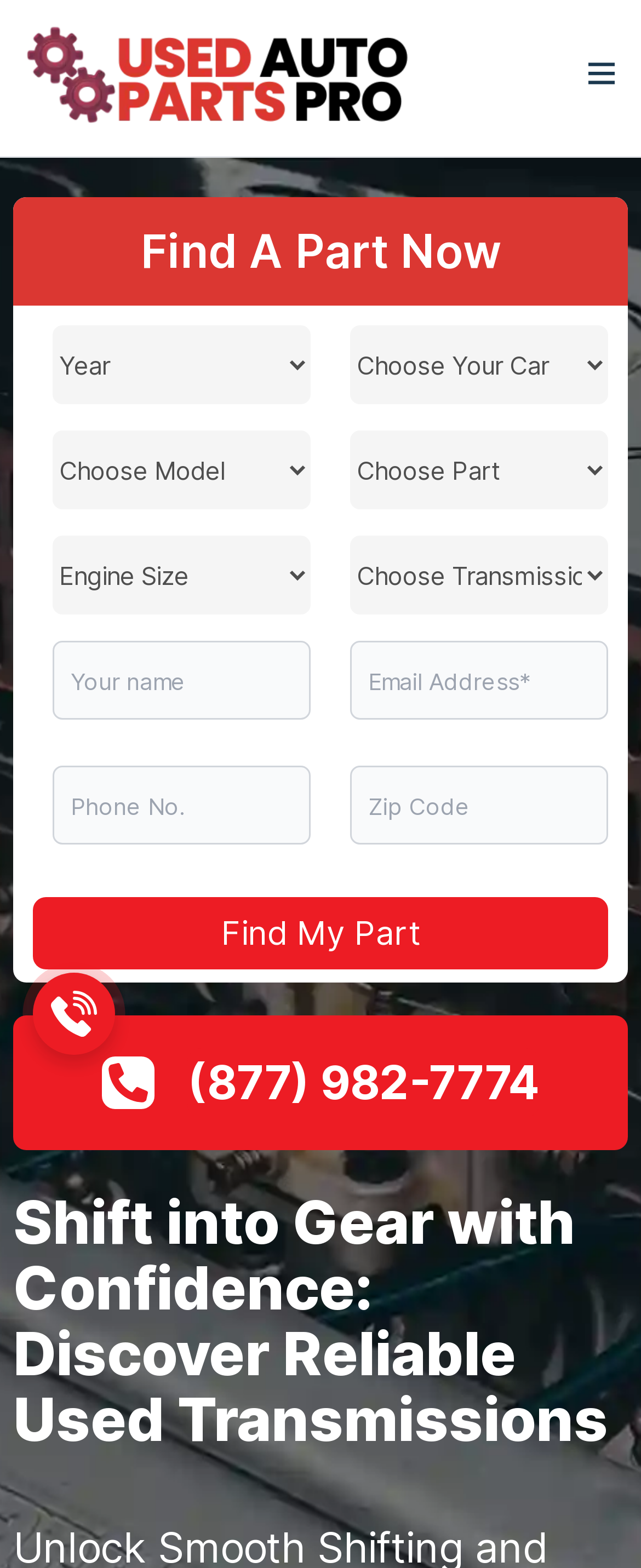Please determine the bounding box coordinates of the element to click on in order to accomplish the following task: "Search for a part". Ensure the coordinates are four float numbers ranging from 0 to 1, i.e., [left, top, right, bottom].

[0.082, 0.207, 0.485, 0.258]